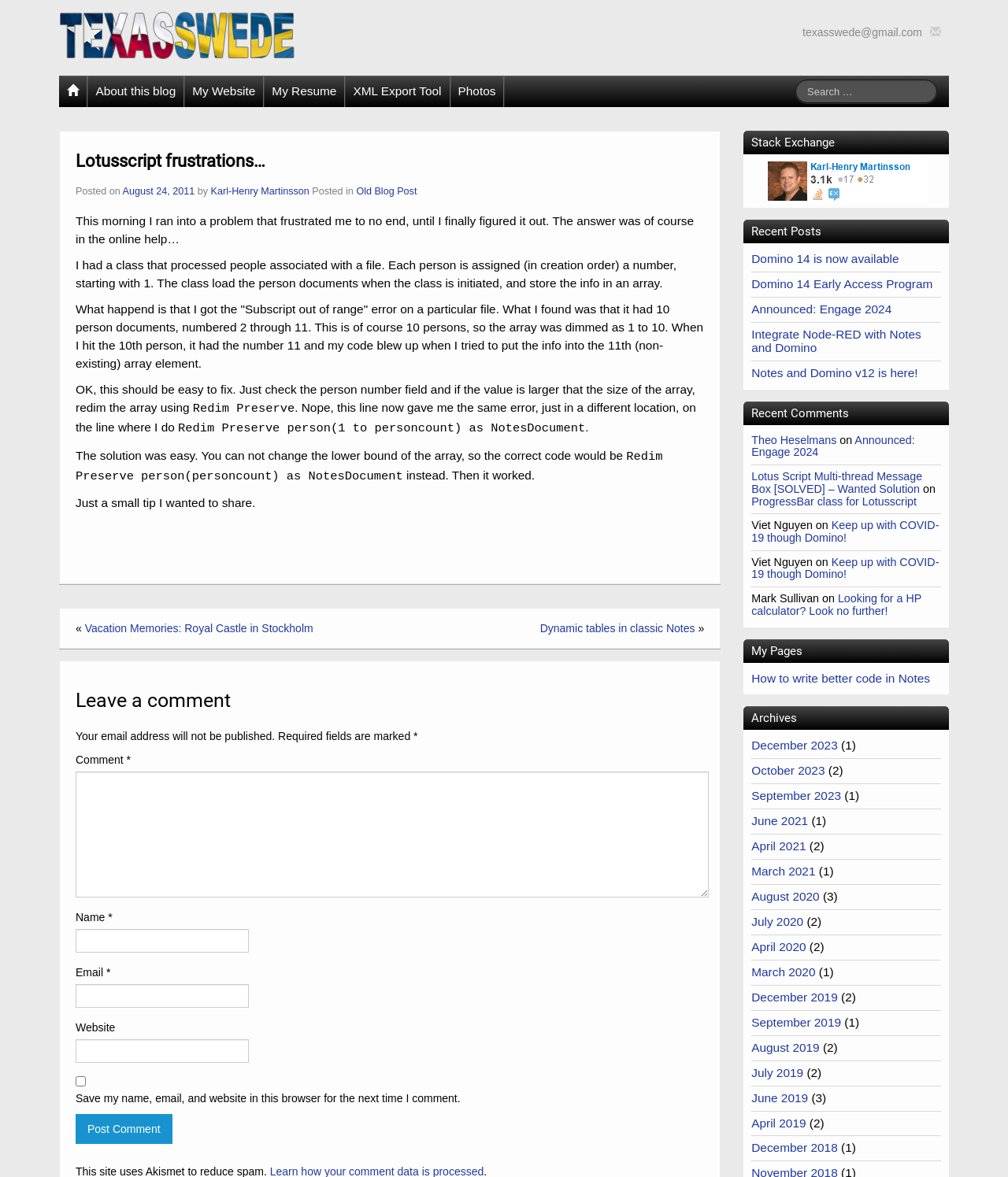Review the image closely and give a comprehensive answer to the question: How many comments are there on this blog post?

There are no comments on this blog post, as there is no comment section displayed on the webpage.